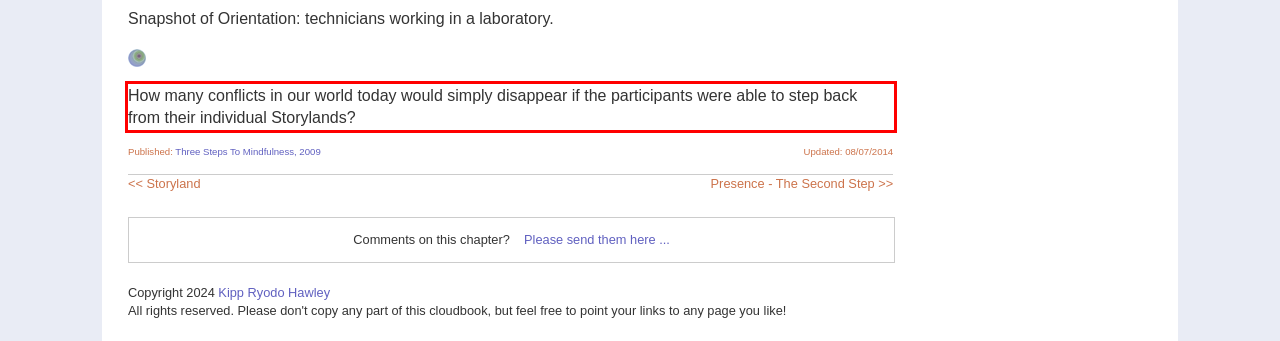Identify the text inside the red bounding box in the provided webpage screenshot and transcribe it.

How many conflicts in our world today would simply disappear if the participants were able to step back from their individual Storylands?